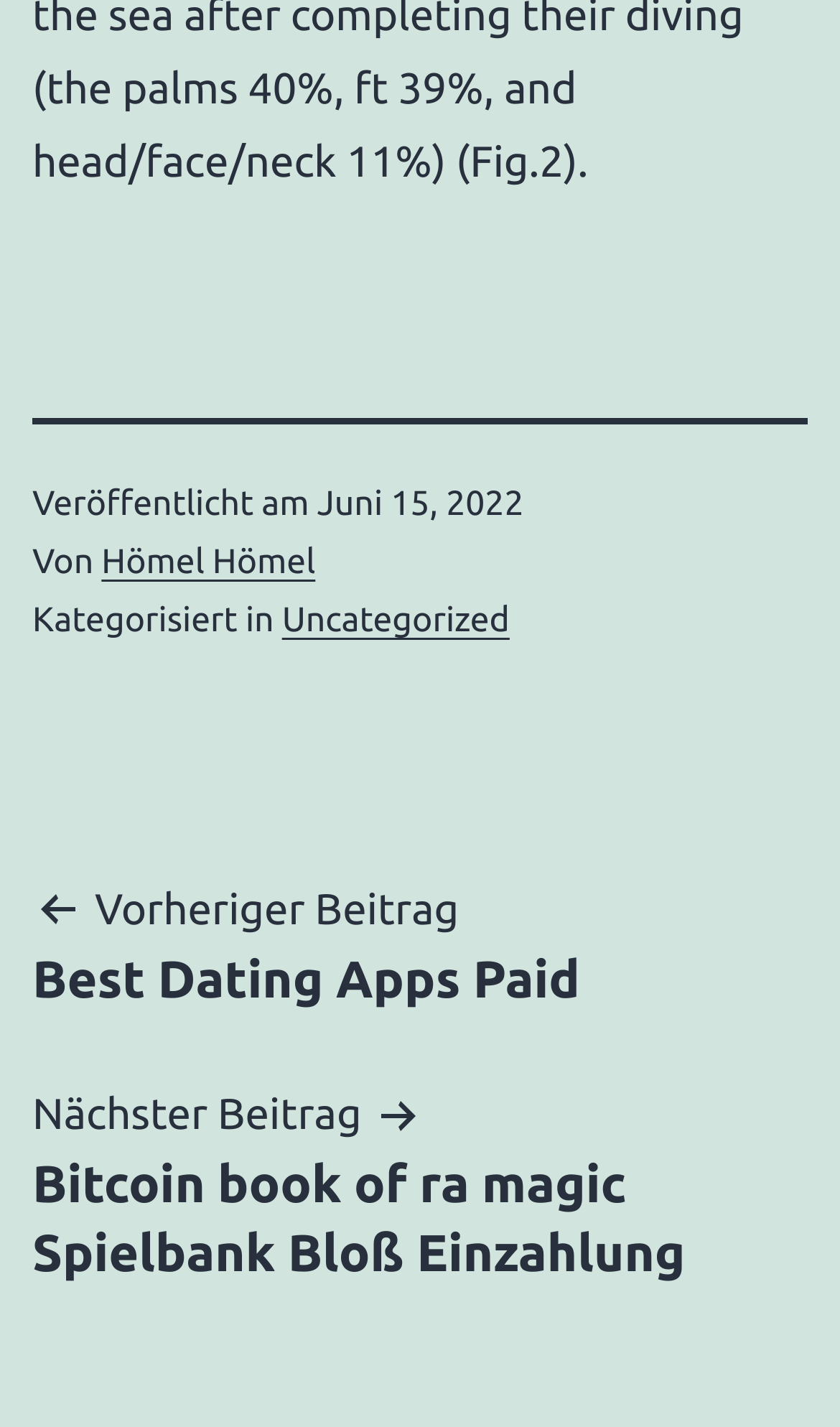What is the category of the latest article?
Based on the image, provide your answer in one word or phrase.

Uncategorized